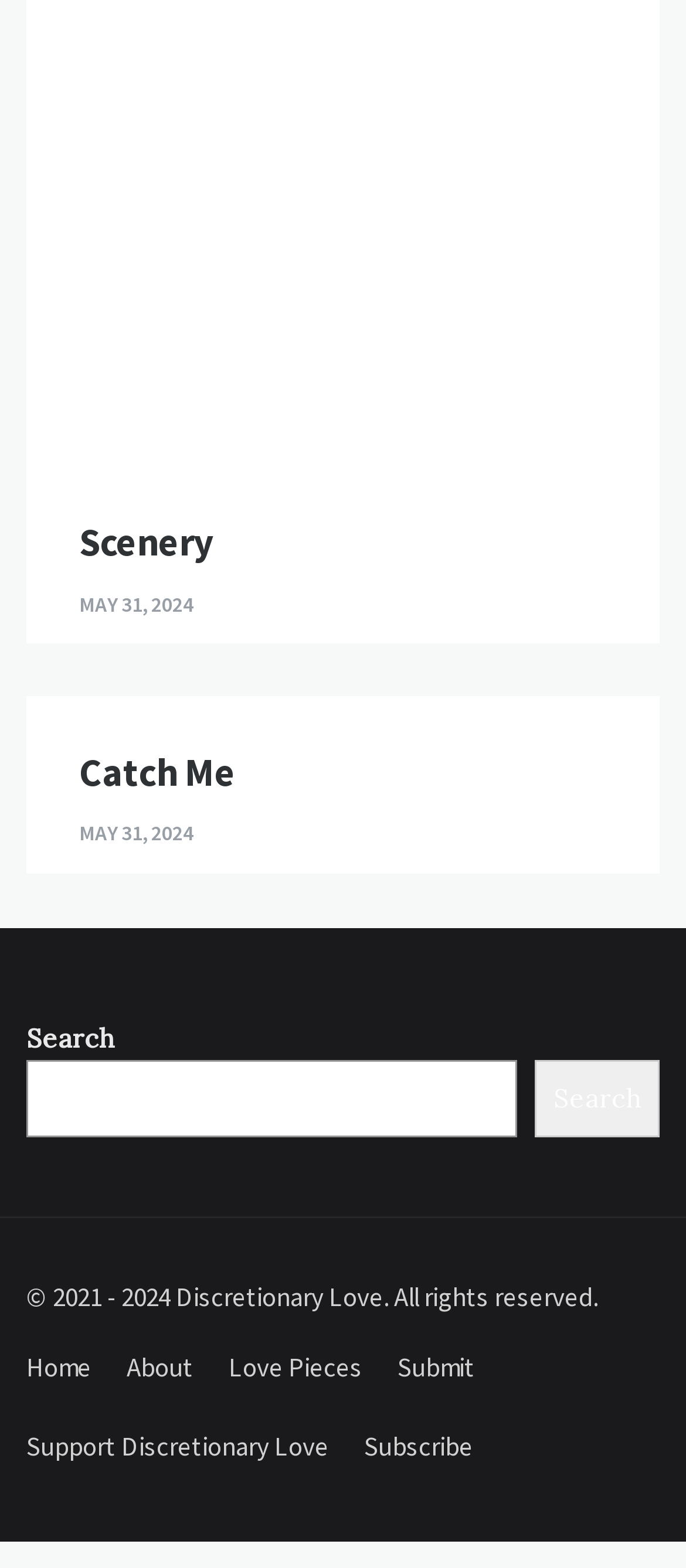Please respond to the question using a single word or phrase:
What is the purpose of the search bar?

To search